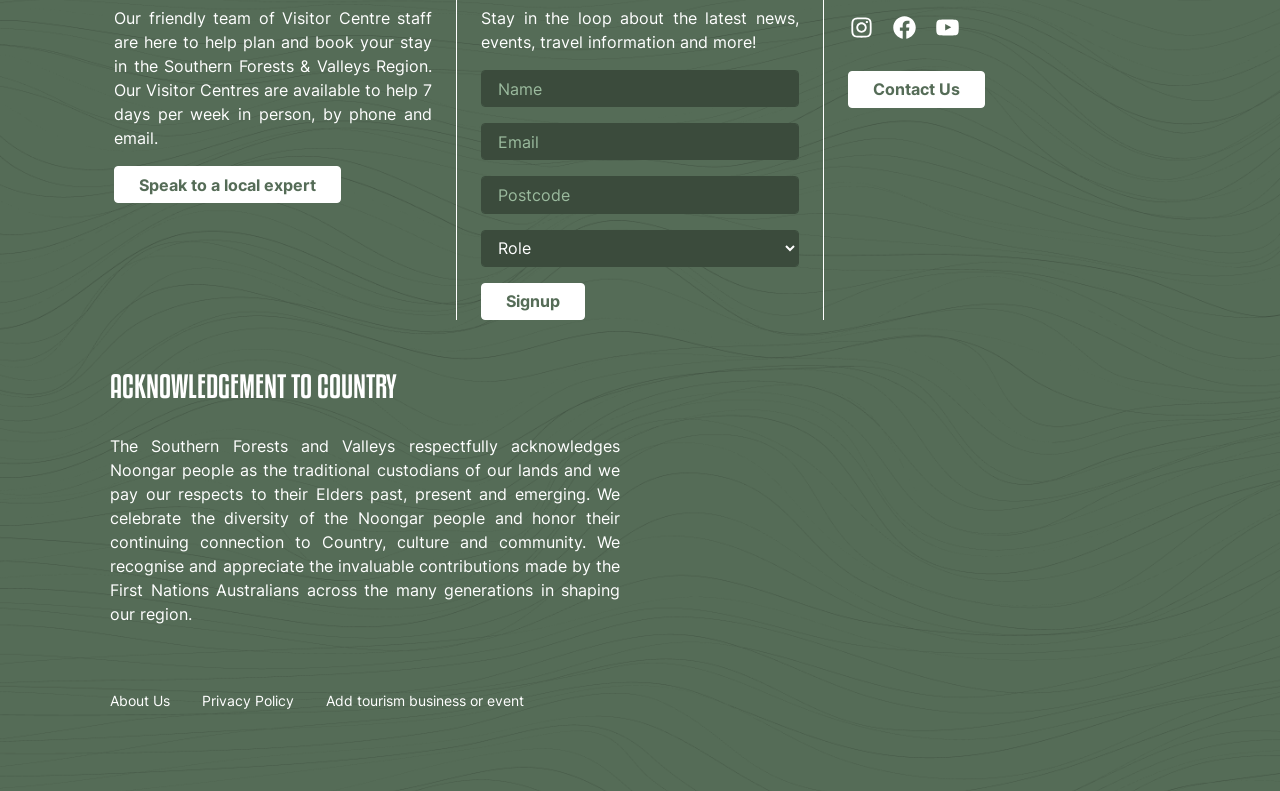Could you specify the bounding box coordinates for the clickable section to complete the following instruction: "Speak to a local expert"?

[0.089, 0.21, 0.266, 0.257]